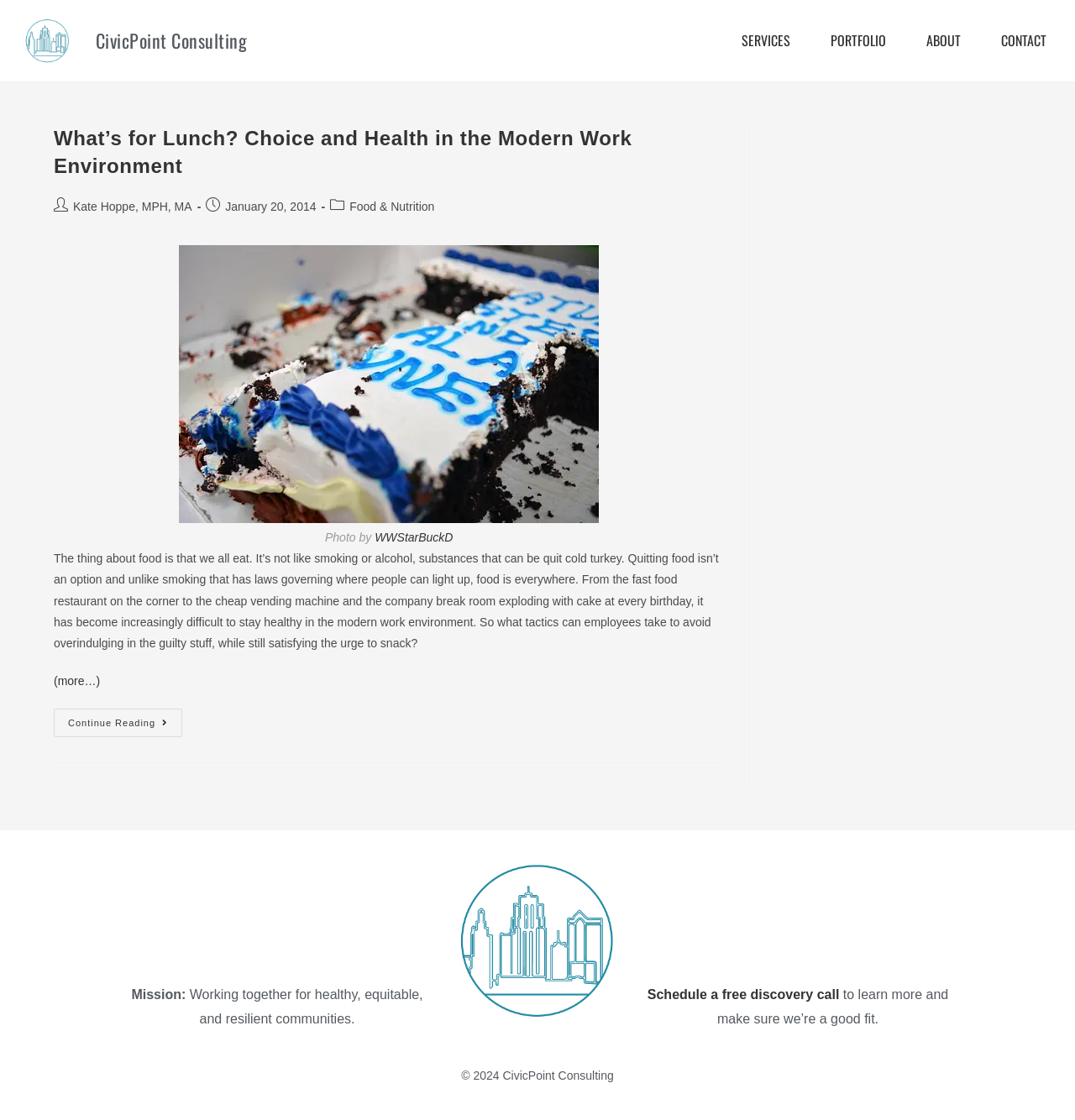Identify the bounding box coordinates for the region to click in order to carry out this instruction: "View the image 'Cake in the Break Room'". Provide the coordinates using four float numbers between 0 and 1, formatted as [left, top, right, bottom].

[0.167, 0.219, 0.557, 0.467]